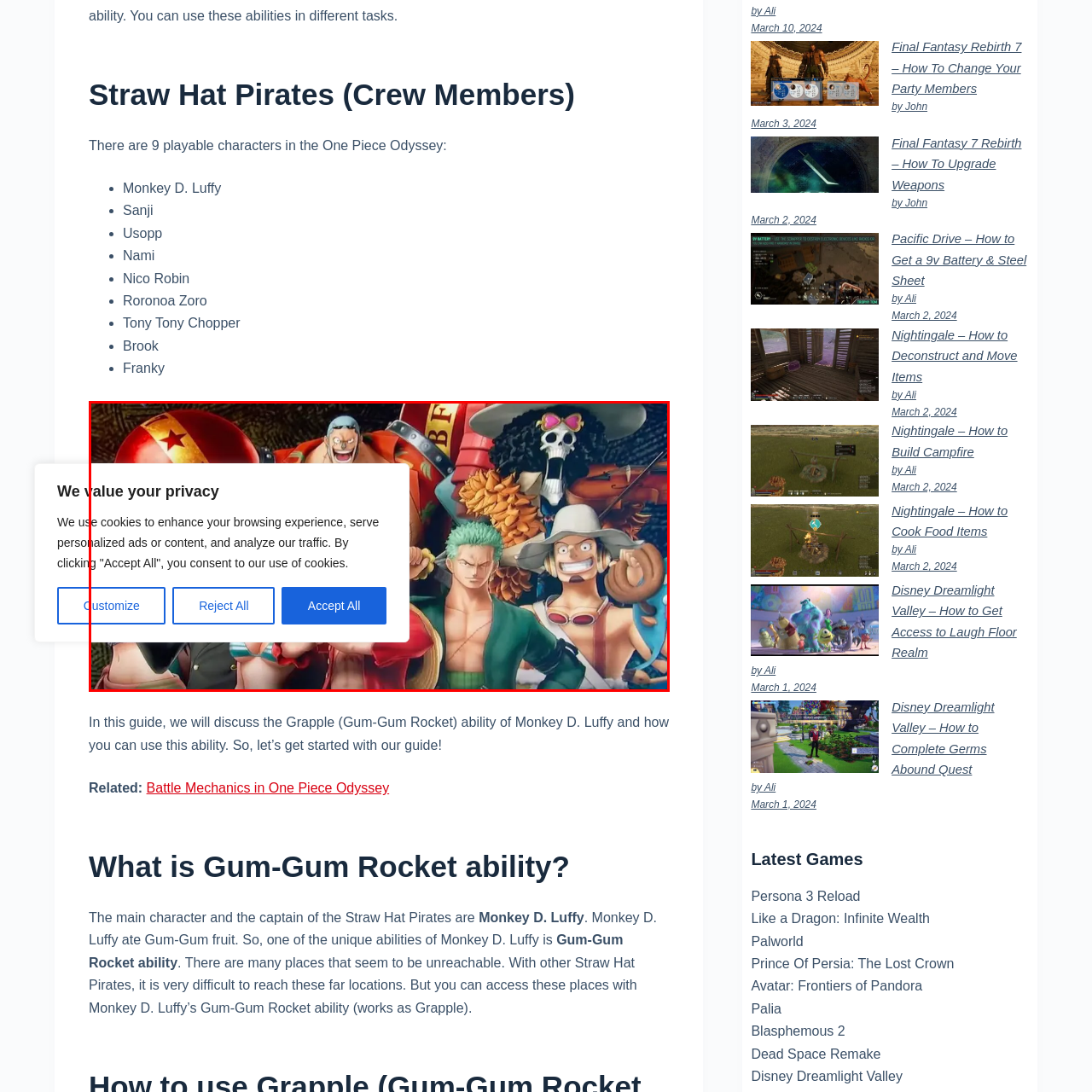Direct your attention to the image within the red boundary, How many characters from the Straw Hat Pirates are prominently showcased in the image?
 Respond with a single word or phrase.

5